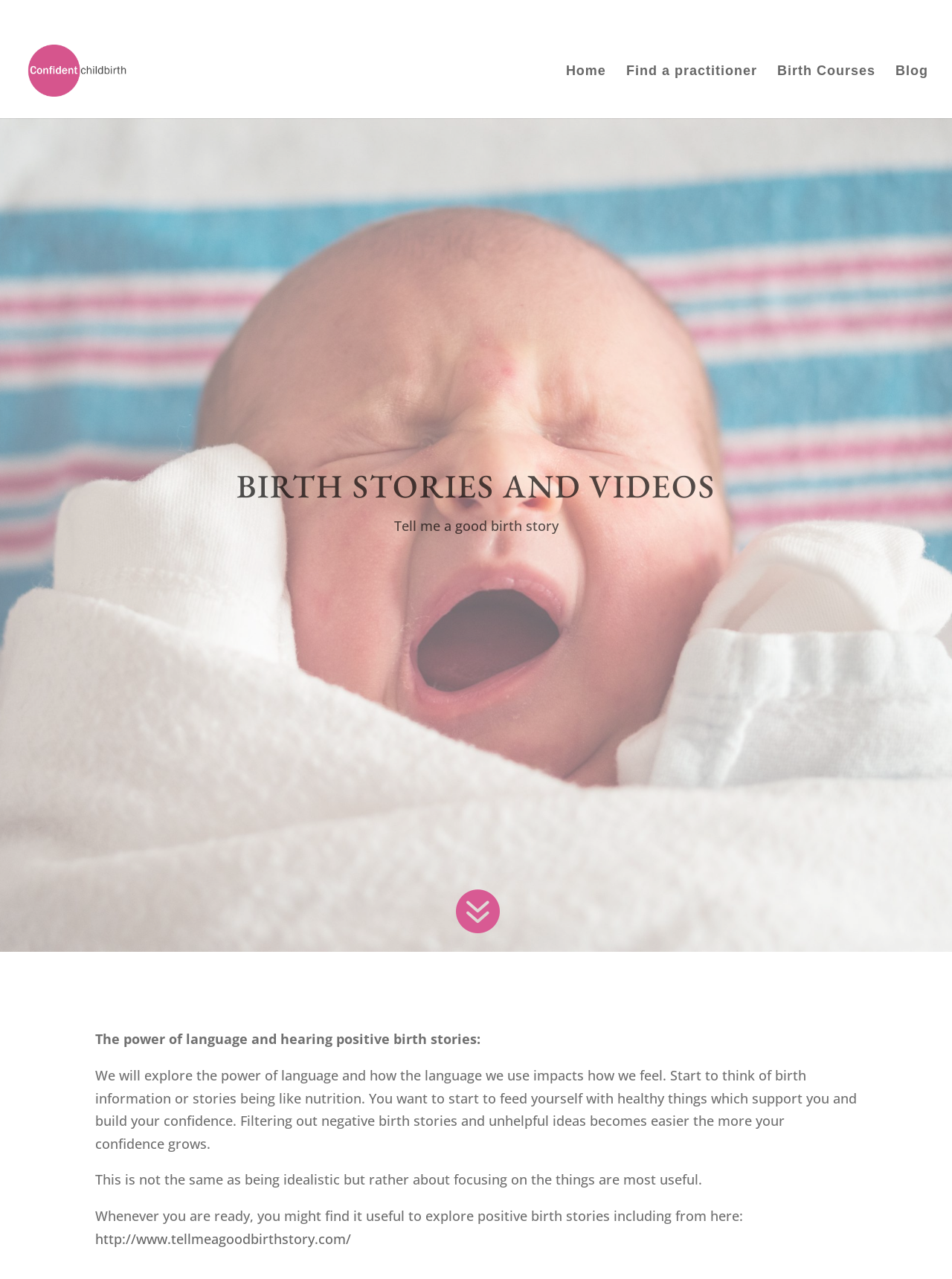Given the element description Find a practitioner, identify the bounding box coordinates for the UI element on the webpage screenshot. The format should be (top-left x, top-left y, bottom-right x, bottom-right y), with values between 0 and 1.

[0.658, 0.051, 0.795, 0.092]